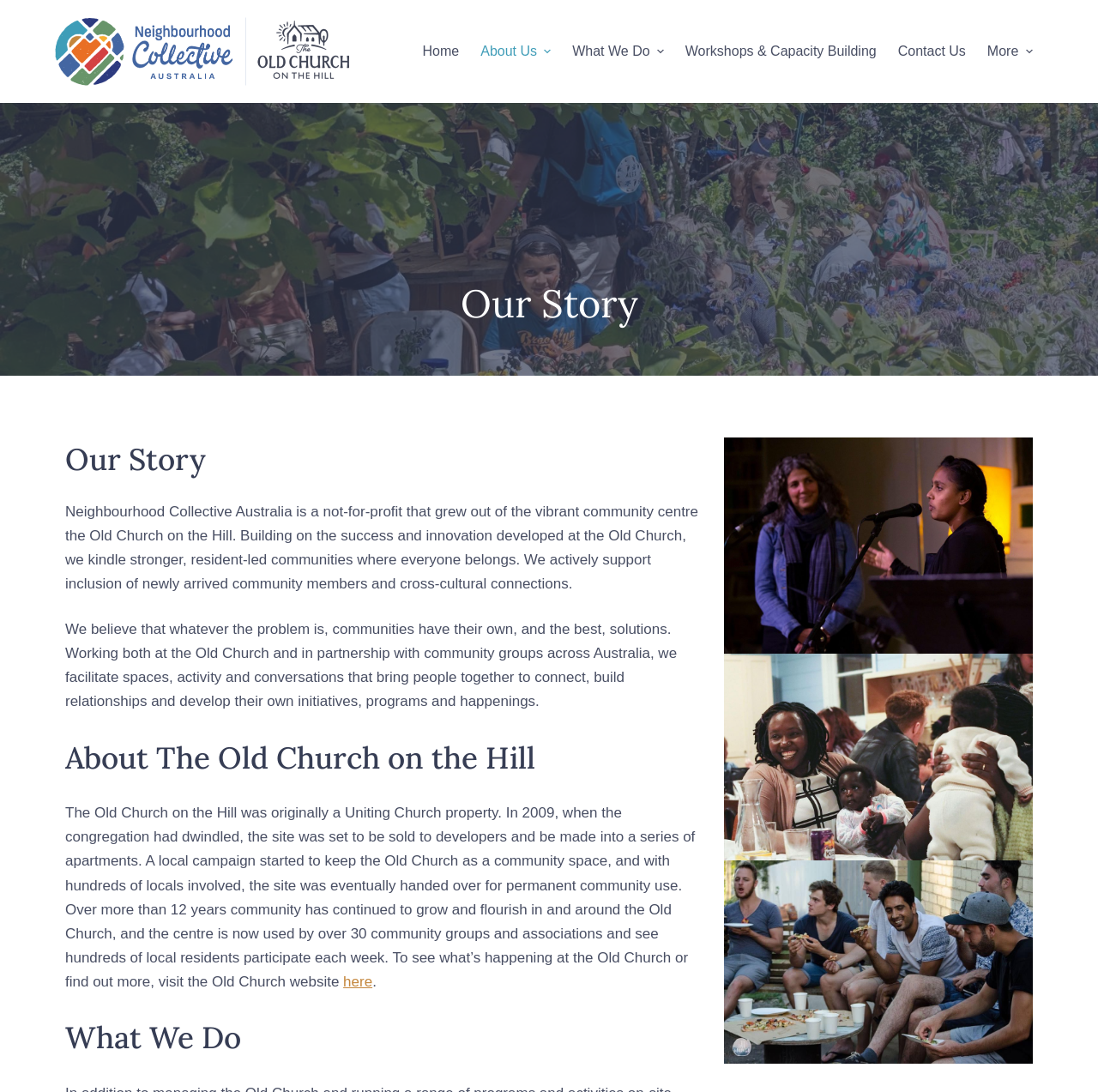What is the name of the community centre mentioned on the webpage?
Answer the question based on the image using a single word or a brief phrase.

The Old Church on the Hill